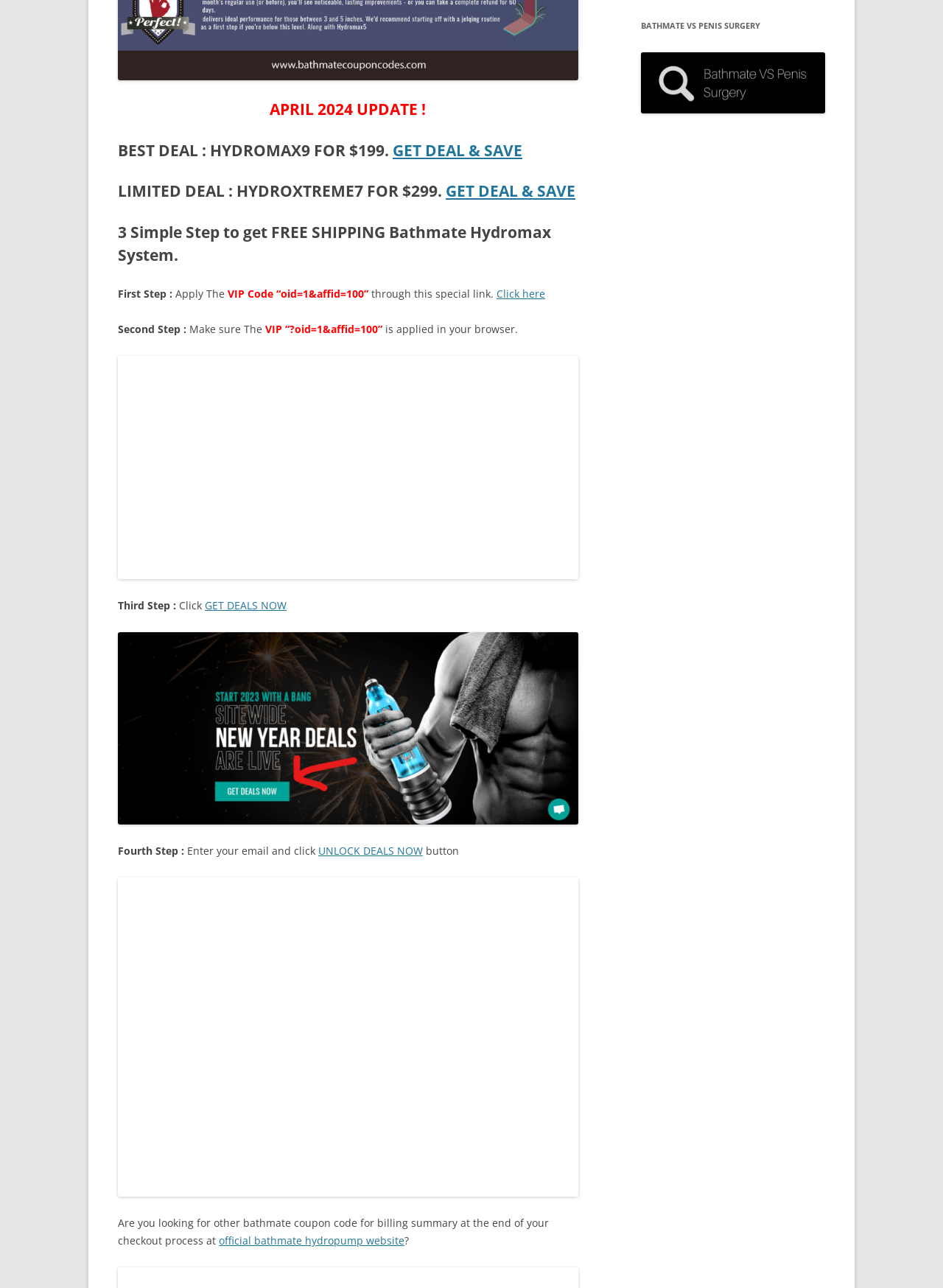Please answer the following question using a single word or phrase: 
Where can I find other bathmate coupon codes?

On the official bathmate hydropump website